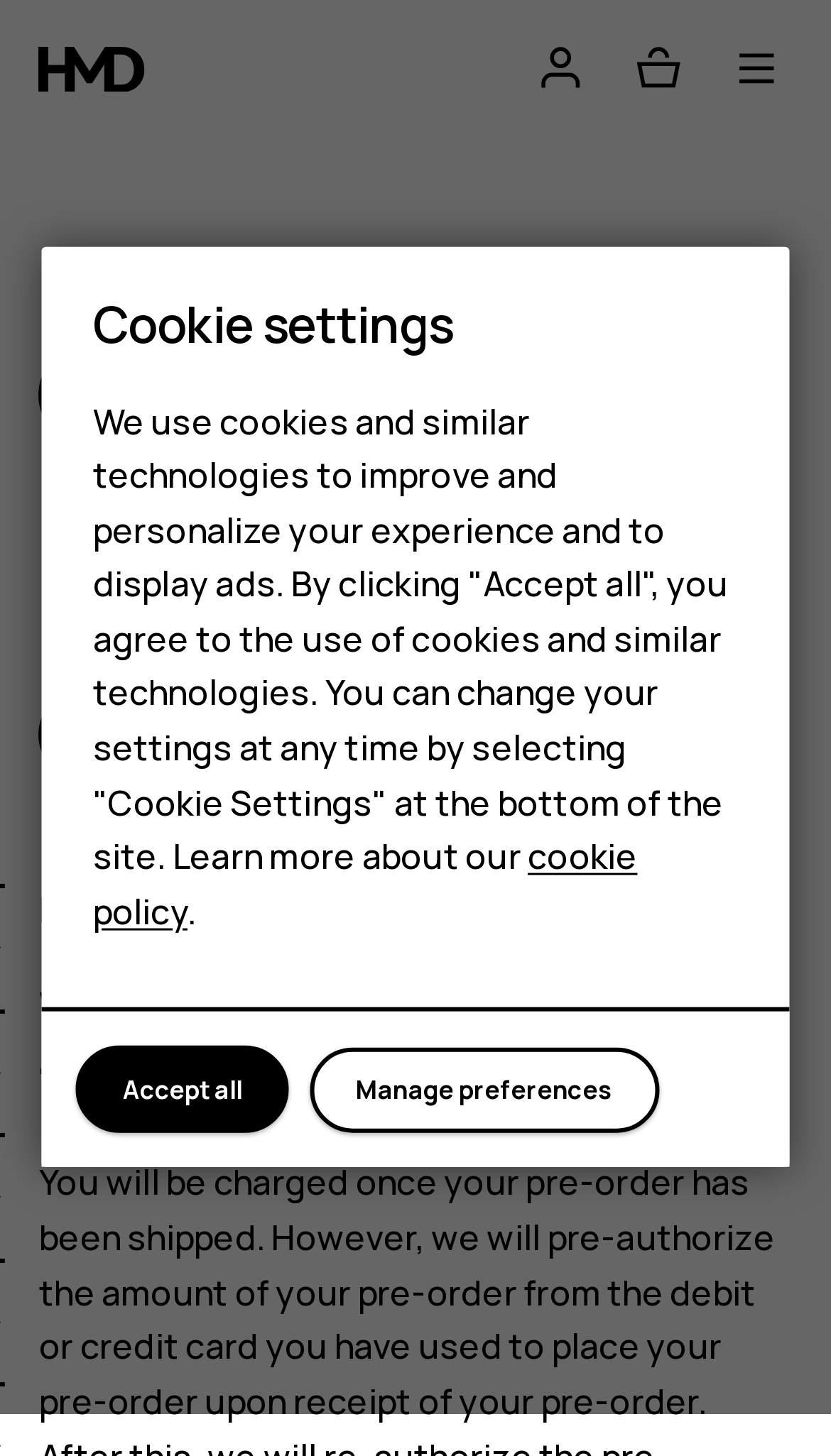How many links are there under the 'Support' section?
Provide a concise answer using a single word or phrase based on the image.

5